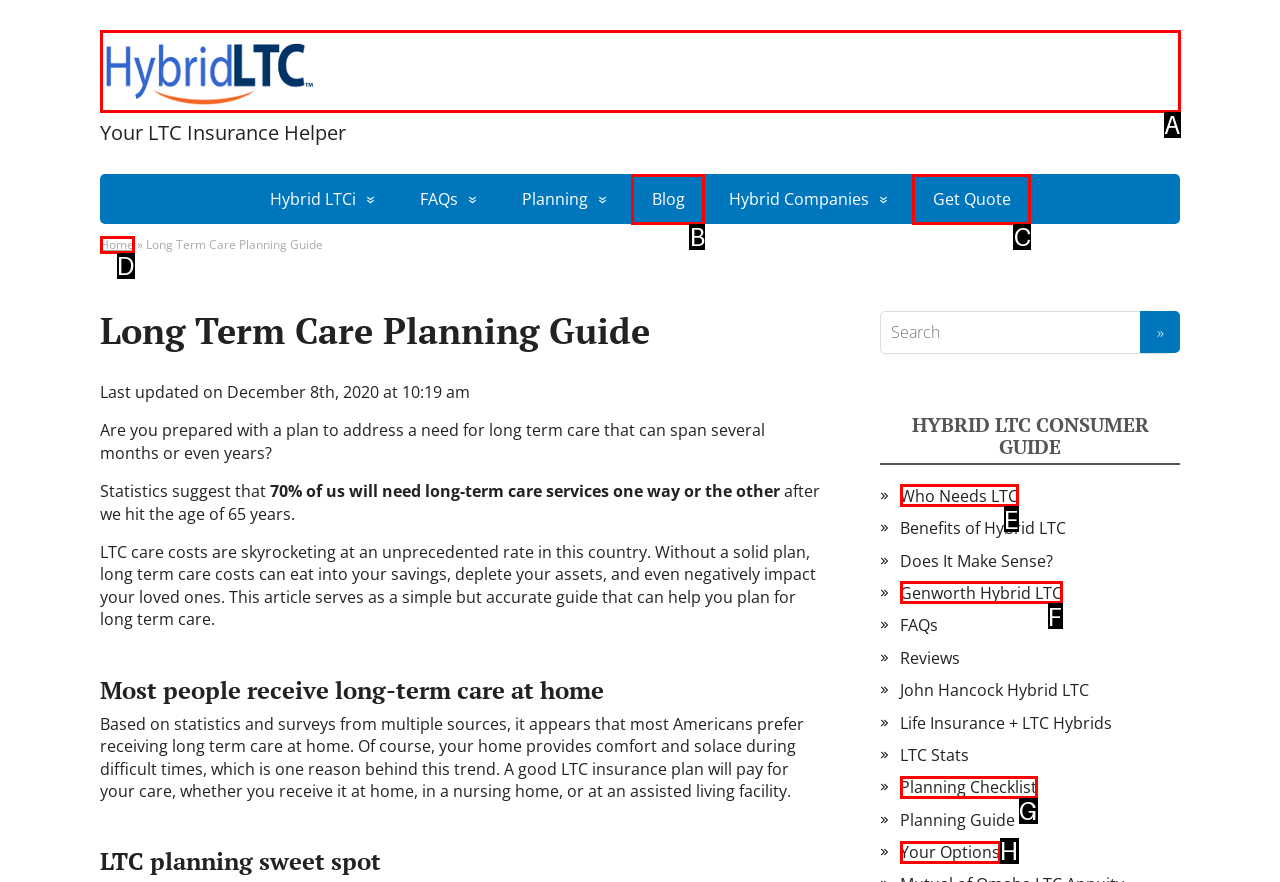Tell me which one HTML element best matches the description: Your Options Answer with the option's letter from the given choices directly.

H